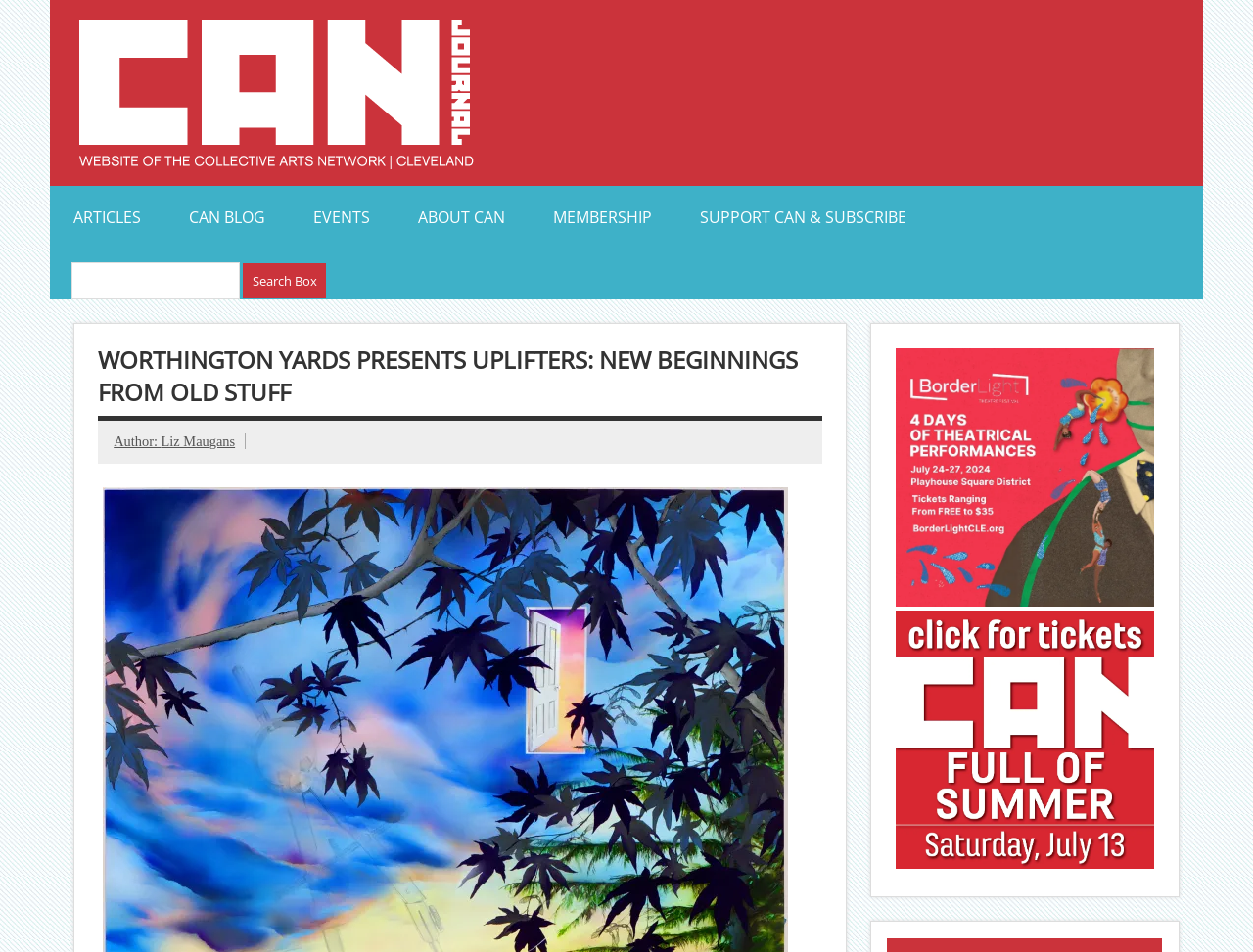Give a concise answer using one word or a phrase to the following question:
What is the purpose of the textbox and button?

Search